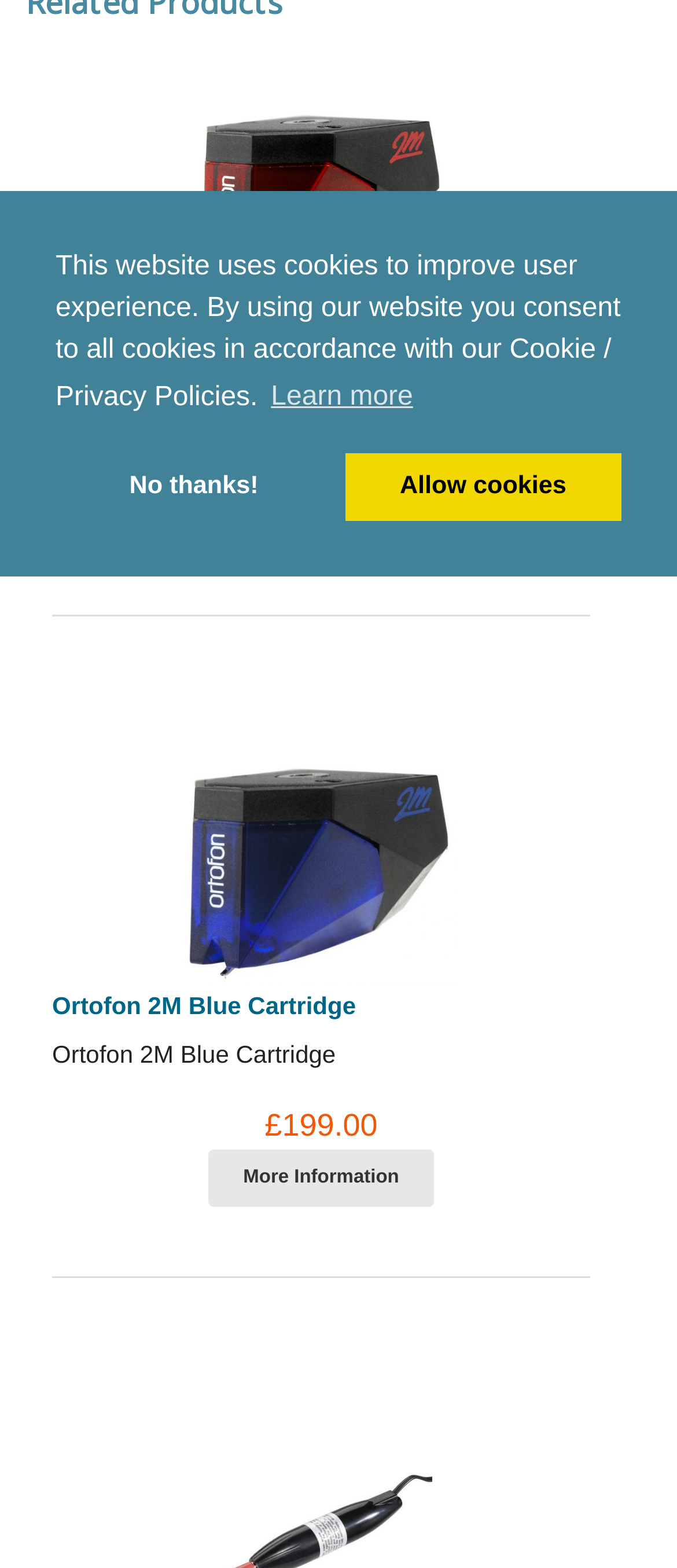Find the bounding box of the UI element described as: "Ortofon 2M Red Cartridge". The bounding box coordinates should be given as four float values between 0 and 1, i.e., [left, top, right, bottom].

[0.077, 0.21, 0.516, 0.228]